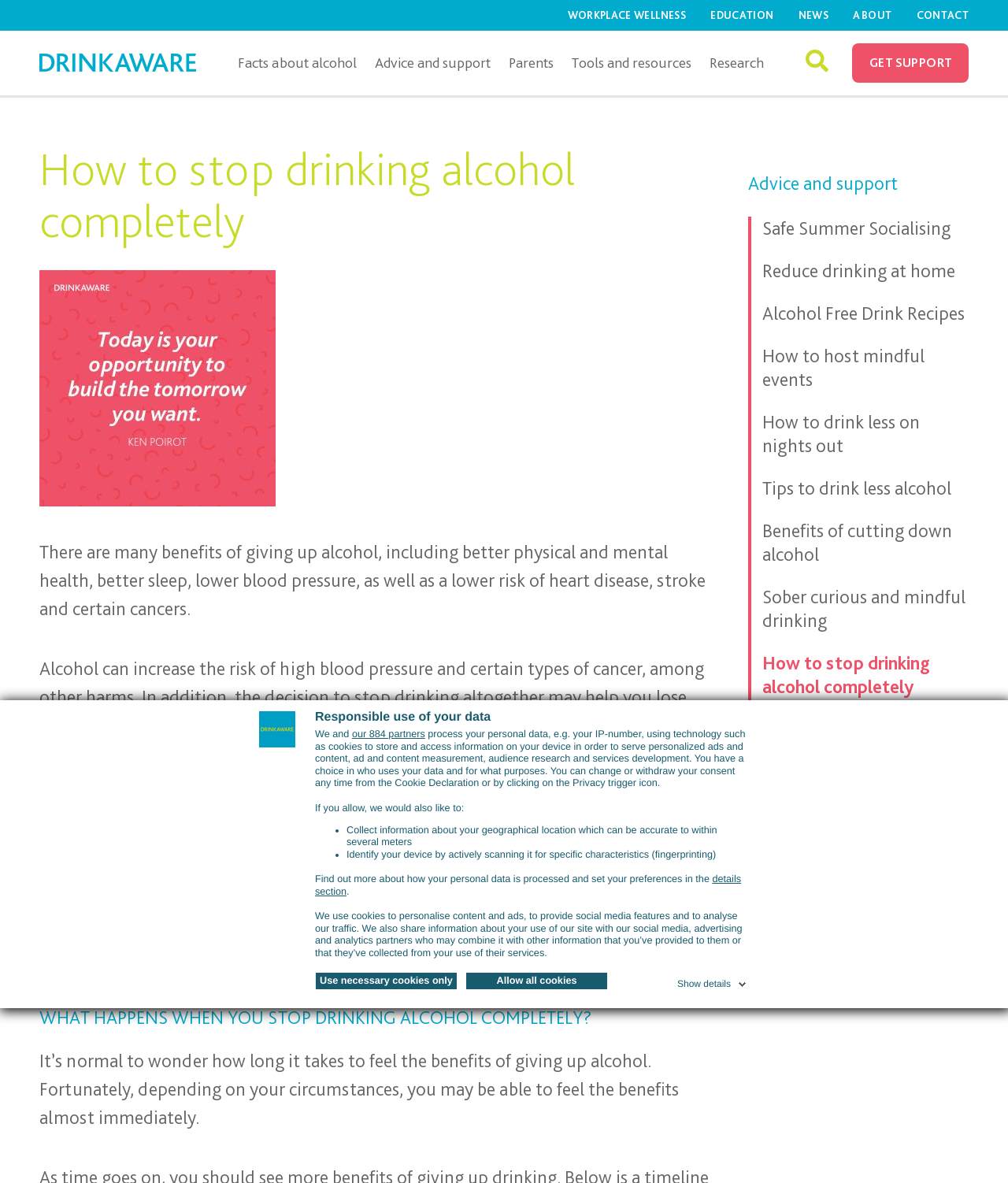Write a detailed summary of the webpage.

This webpage is about giving up alcohol and provides practical tips and advice to help individuals achieve their goal. At the top of the page, there is a navigation menu with links to "WORKPLACE WELLNESS", "EDUCATION", "NEWS", "ABOUT", and "CONTACT". Below the navigation menu, there is a logo of Drinkaware, a UK-based charity that provides information and advice on alcohol.

On the left side of the page, there is a sidebar with links to various topics related to alcohol, including "Facts about alcohol", "Advice and support", "Parents", "Tools and resources", and "Research". There is also a button with a search icon and a link to "GET SUPPORT".

The main content of the page is divided into several sections. The first section has a heading "How to stop drinking alcohol completely" and provides information on the benefits of giving up alcohol, including better physical and mental health, better sleep, and a lower risk of heart disease and certain cancers. There is also an image with a motivational quote "Today is your opportunity to build the tomorrow you want."

The second section has a heading "WHAT HAPPENS WHEN YOU STOP DRINKING ALCOHOL COMPLETELY?" and discusses the benefits of giving up alcohol, including feeling the benefits almost immediately. There is also a section with a heading "Advice and support" that provides links to various resources, including "Safe Summer Socialising", "Reduce drinking at home", and "Alcohol Free Drink Recipes".

At the bottom of the page, there is a section with a heading "Responsible use of your data" that discusses how the website uses cookies to personalize content and ads, and provides links to manage cookie settings.

Overall, the webpage provides a wealth of information and resources to help individuals give up alcohol and live a healthier lifestyle.